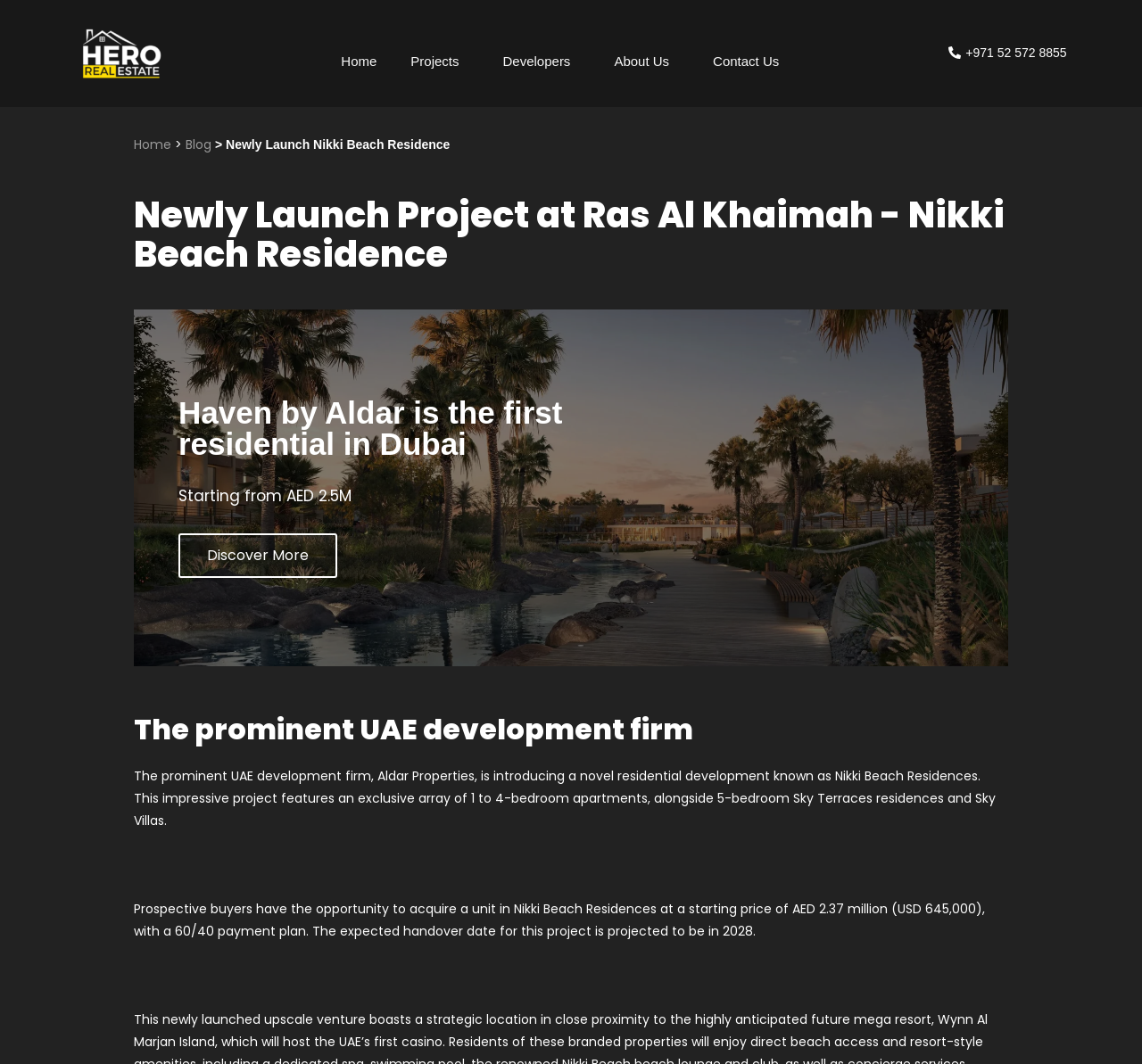Please identify the bounding box coordinates of the region to click in order to complete the task: "Click on Projects". The coordinates must be four float numbers between 0 and 1, specified as [left, top, right, bottom].

[0.354, 0.039, 0.416, 0.076]